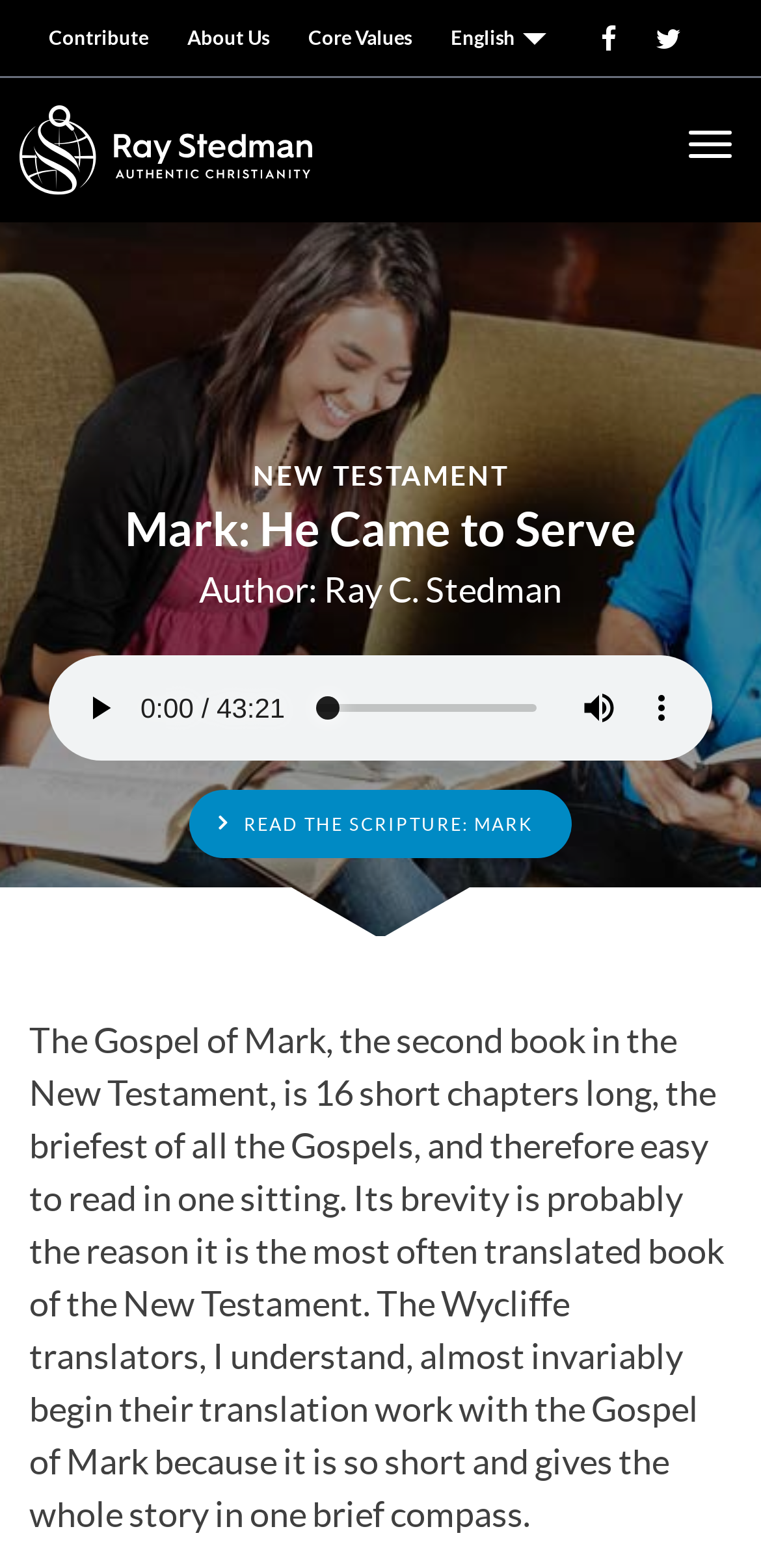Identify the bounding box for the given UI element using the description provided. Coordinates should be in the format (top-left x, top-left y, bottom-right x, bottom-right y) and must be between 0 and 1. Here is the description: Toggle navigation

[0.879, 0.06, 0.987, 0.124]